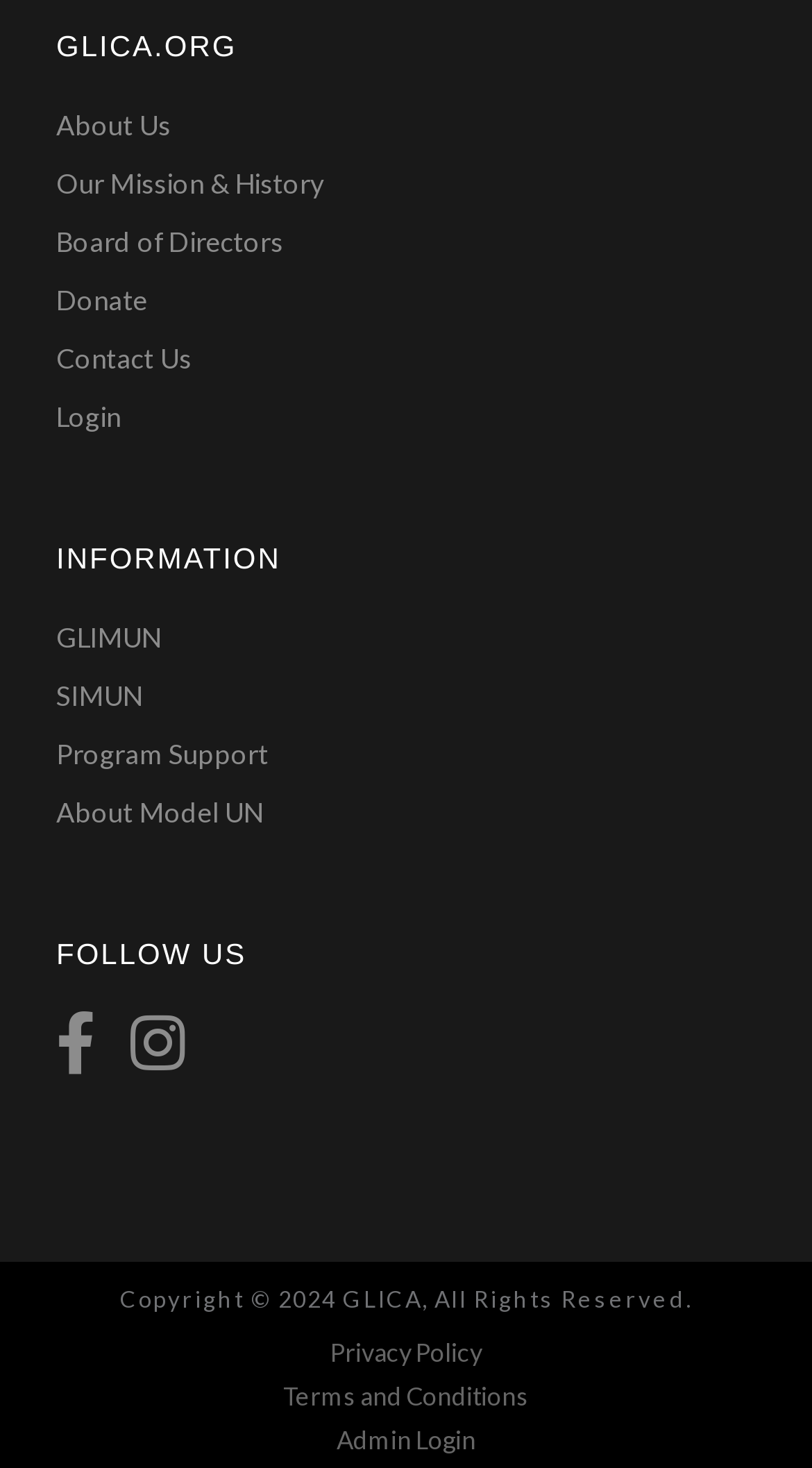Find and specify the bounding box coordinates that correspond to the clickable region for the instruction: "go to about us page".

[0.069, 0.073, 0.21, 0.098]